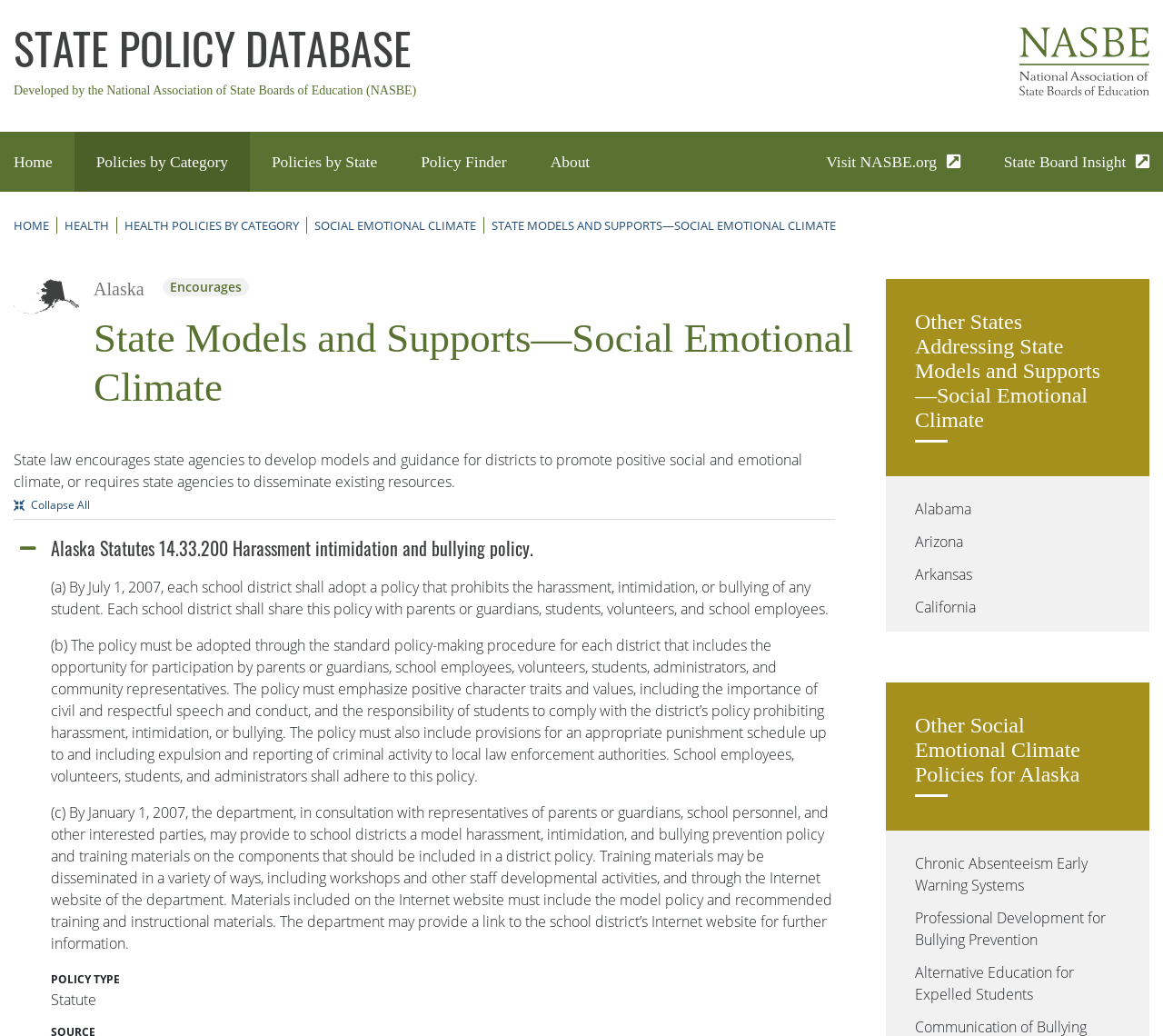Locate the bounding box coordinates of the clickable area to execute the instruction: "Go to 'Home'". Provide the coordinates as four float numbers between 0 and 1, represented as [left, top, right, bottom].

[0.865, 0.026, 1.0, 0.092]